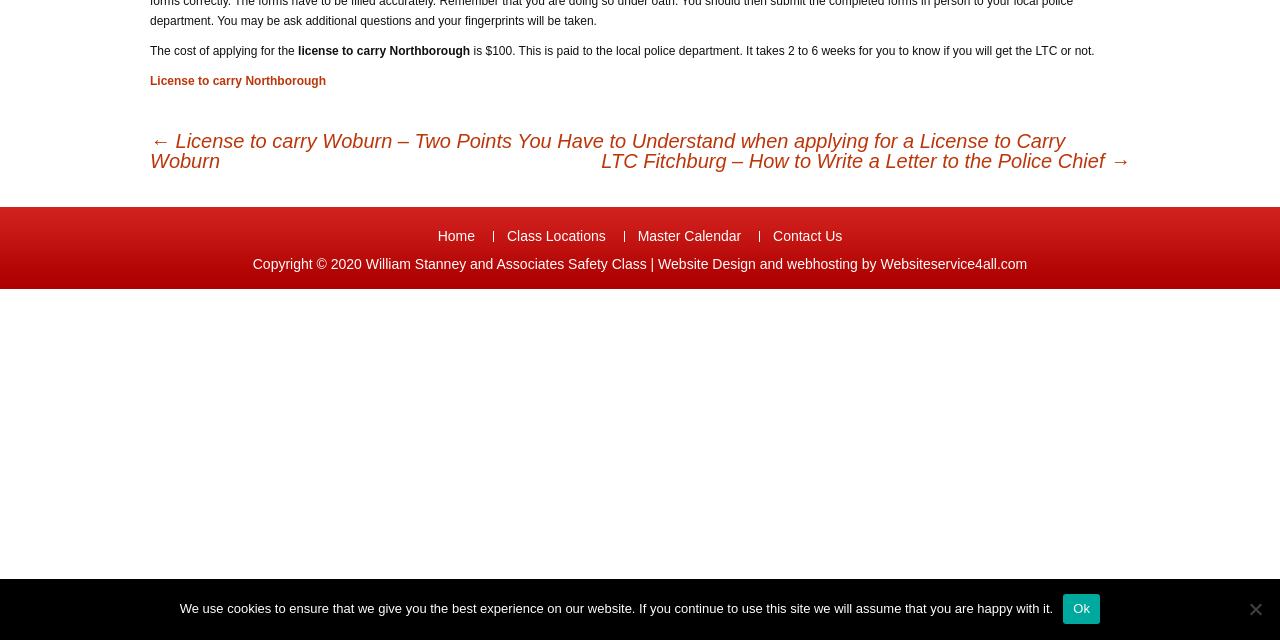Locate the UI element described by webhosting and provide its bounding box coordinates. Use the format (top-left x, top-left y, bottom-right x, bottom-right y) with all values as floating point numbers between 0 and 1.

[0.615, 0.4, 0.67, 0.425]